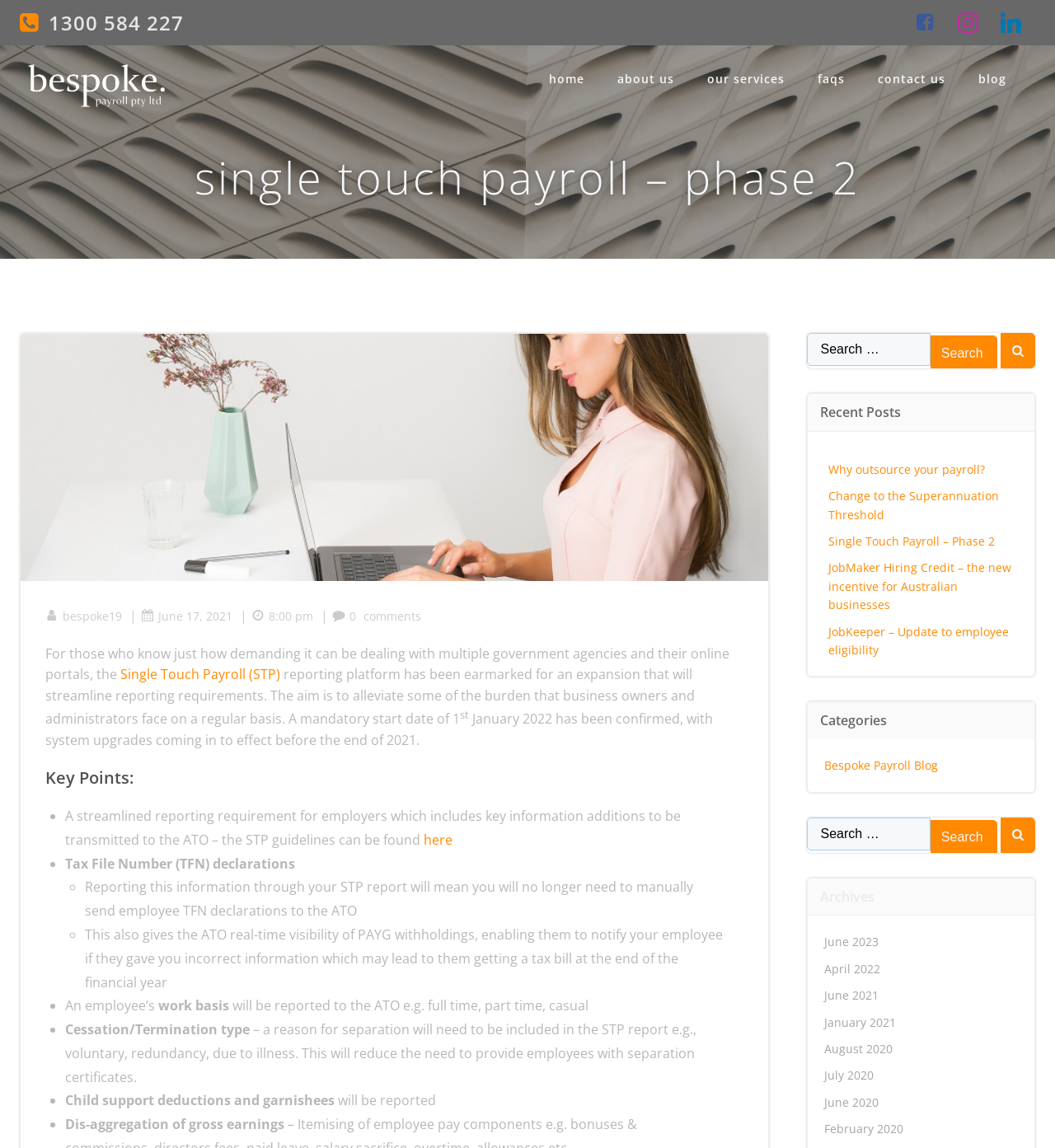What is the earliest archive date listed on the webpage?
Please answer the question as detailed as possible.

I looked at the link elements under the 'Archives' heading and found the earliest archive date, which is 'June 2021'.